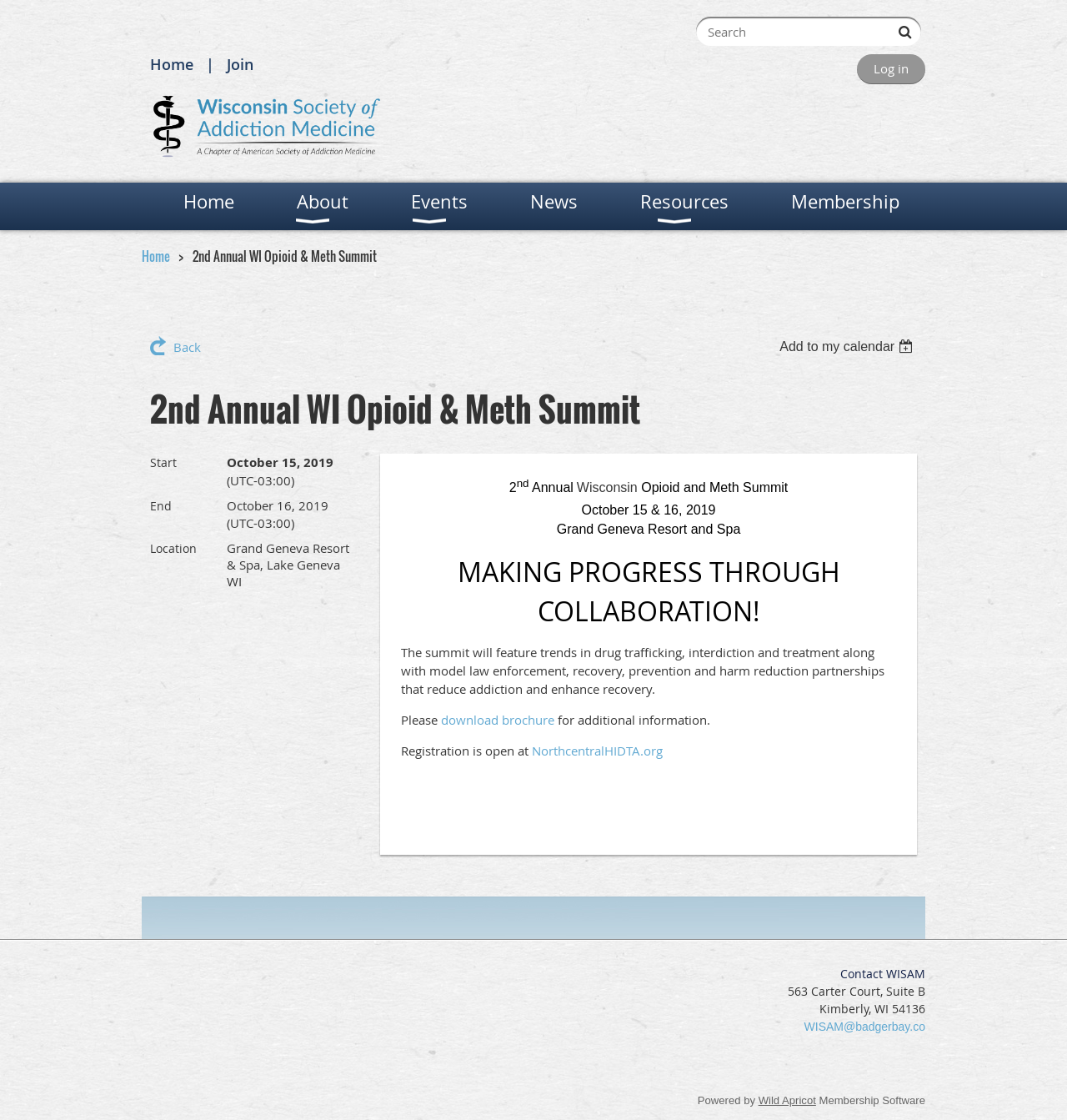Can you show the bounding box coordinates of the region to click on to complete the task described in the instruction: "Click on the 'CONTACT' link"?

None